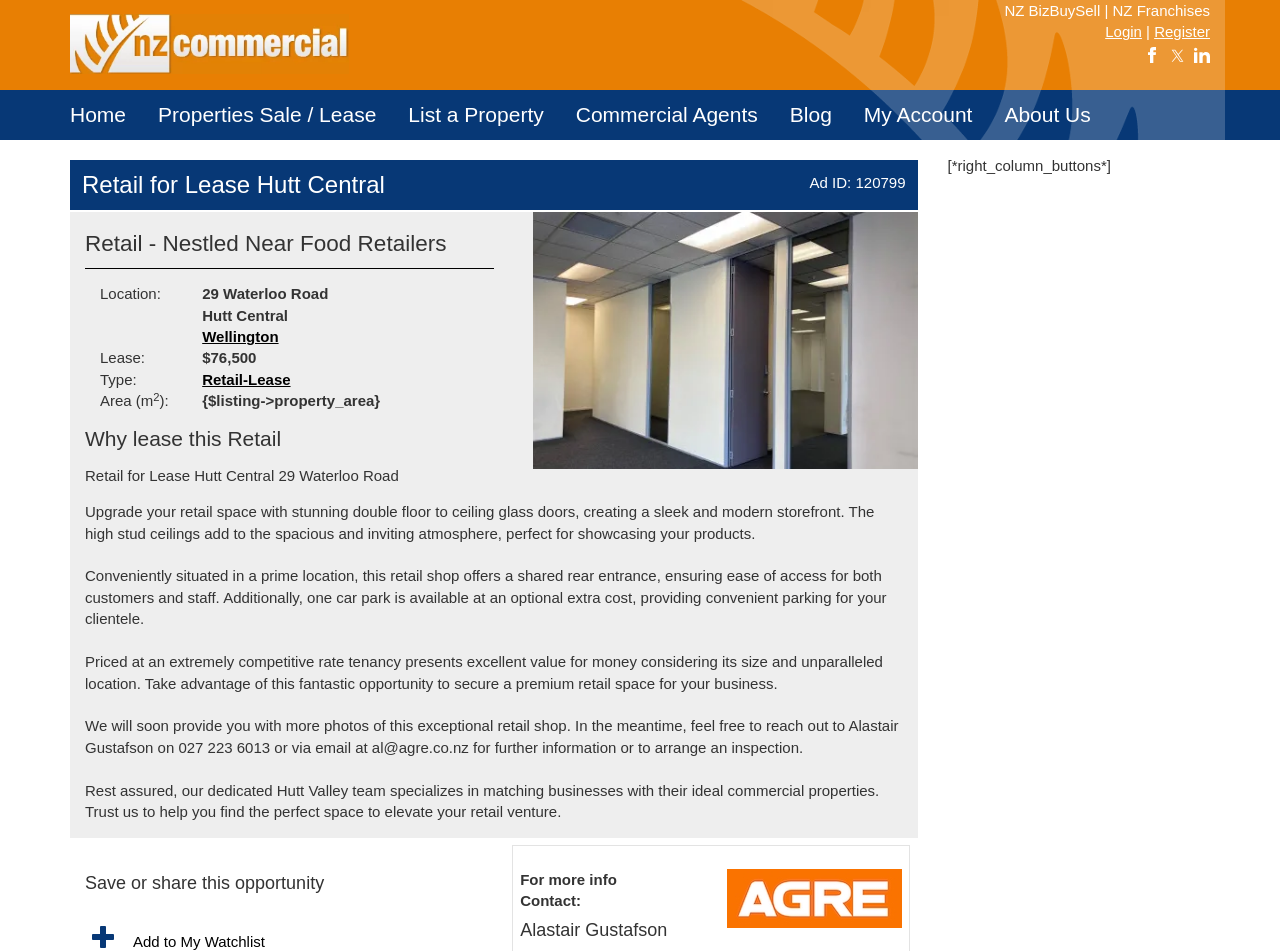Predict the bounding box of the UI element based on this description: "Register".

[0.902, 0.025, 0.945, 0.043]